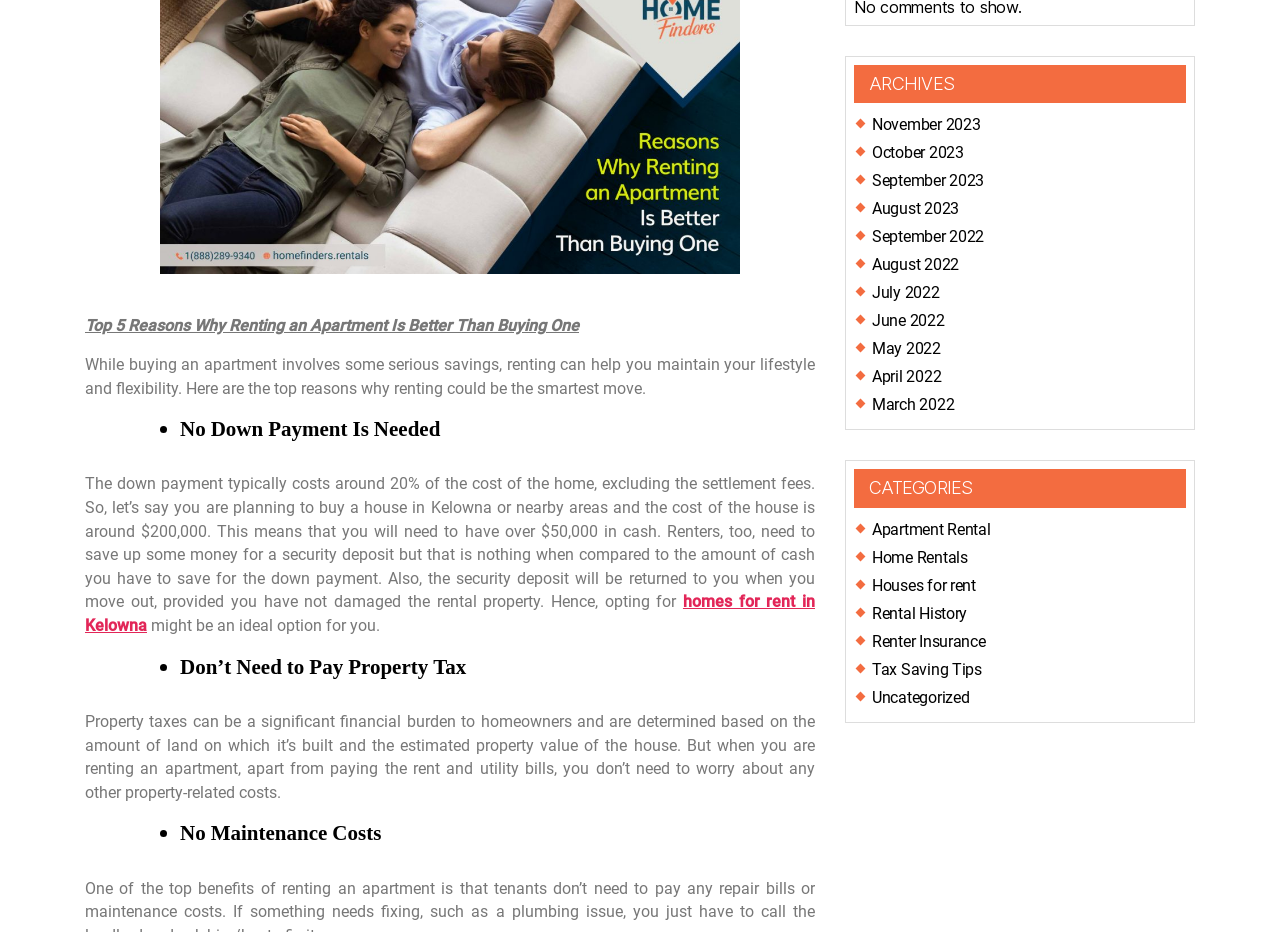Using the description "homes for rent in Kelowna", locate and provide the bounding box of the UI element.

[0.066, 0.657, 0.637, 0.703]